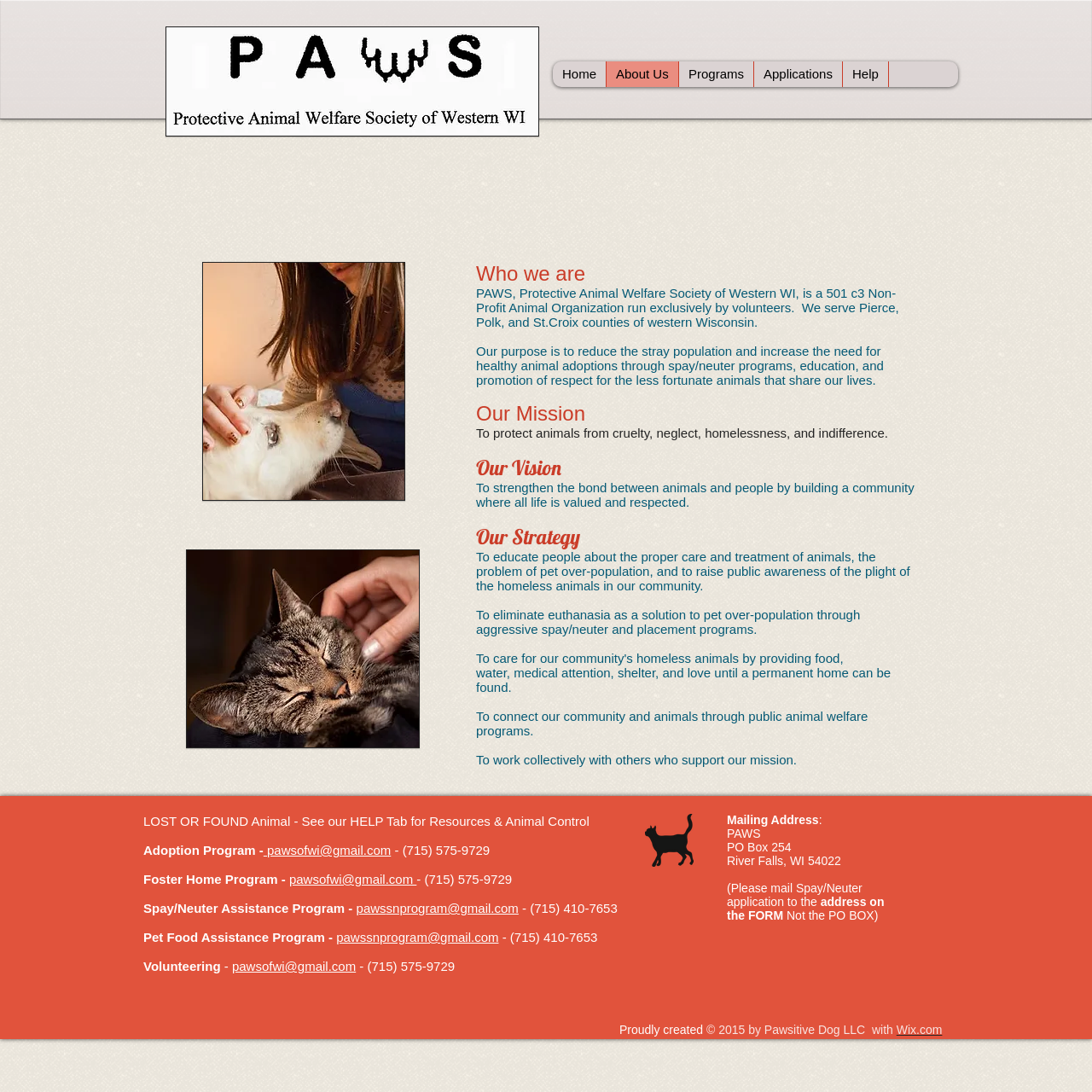What is the name of the organization?
Please give a detailed and elaborate explanation in response to the question.

I found the answer by looking at the text 'PAWS, Protective Animal Welfare Society of Western WI,' which is located in the main section of the webpage, indicating that PAWS is the name of the organization.